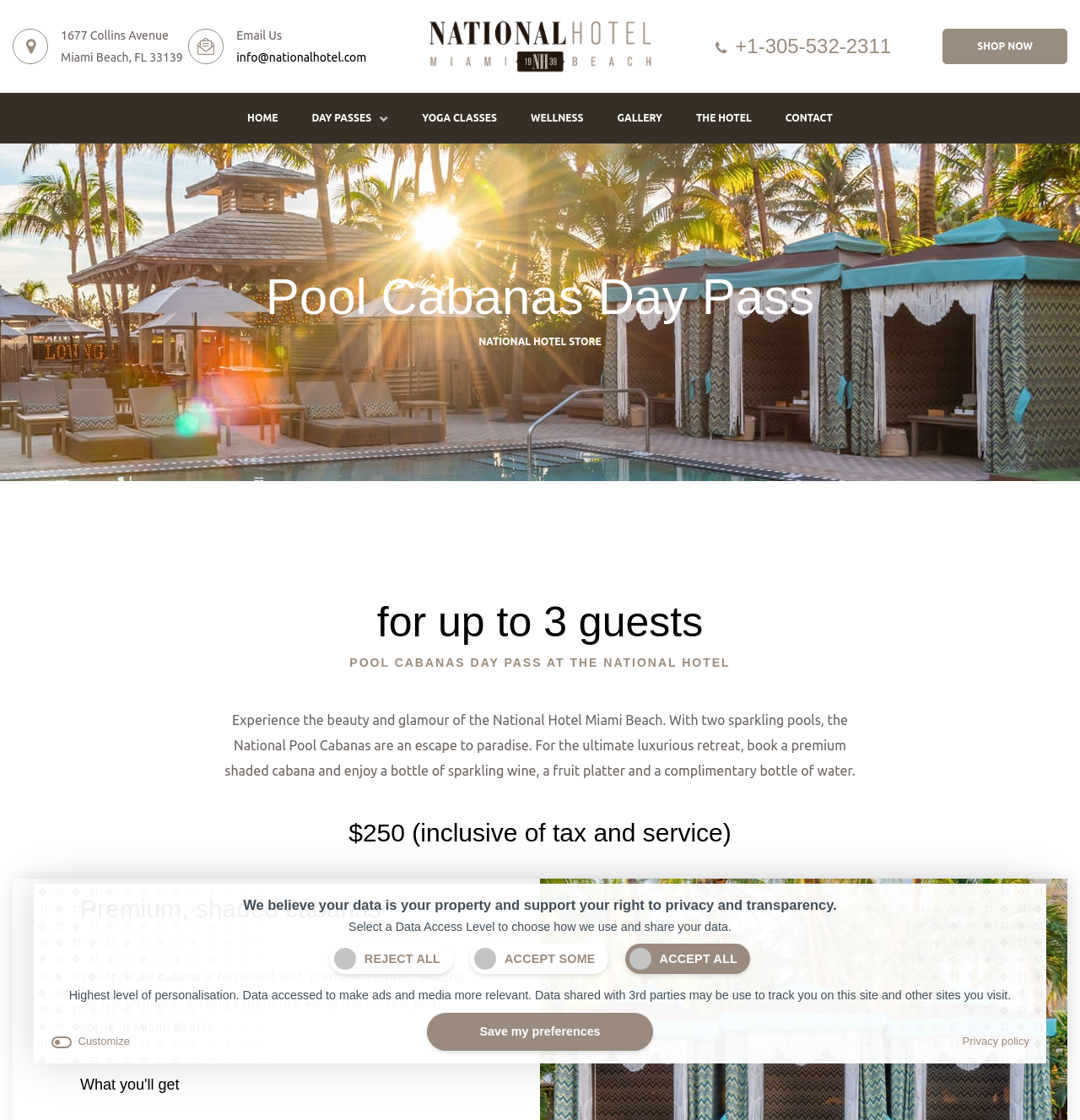Identify the bounding box coordinates of the clickable section necessary to follow the following instruction: "Click the SHOP NOW button". The coordinates should be presented as four float numbers from 0 to 1, i.e., [left, top, right, bottom].

[0.873, 0.025, 0.988, 0.057]